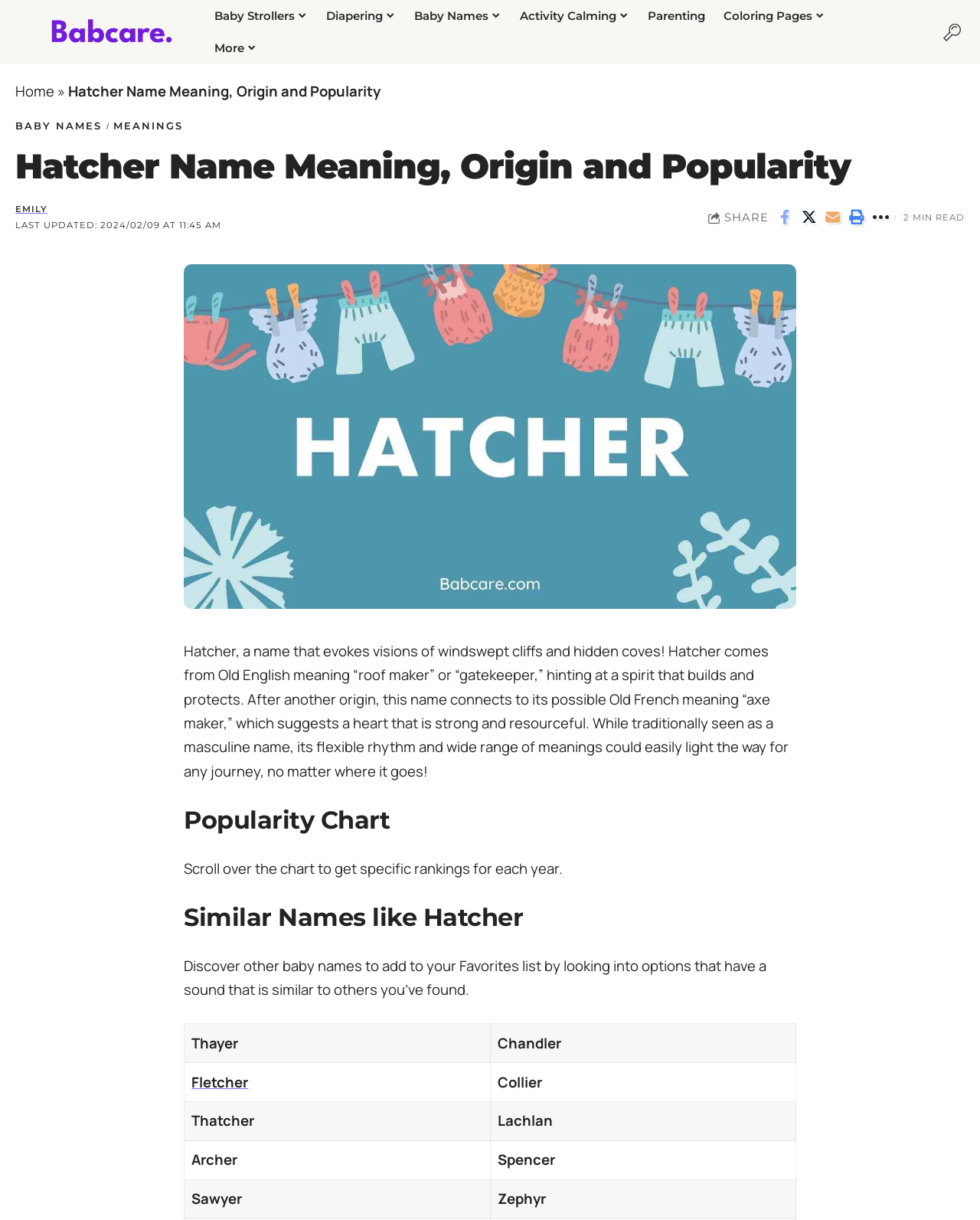What is the possible Old French meaning of the name Hatcher?
Using the information from the image, provide a comprehensive answer to the question.

The webpage mentions that the name Hatcher connects to its possible Old French meaning 'axe maker', which suggests a heart that is strong and resourceful.